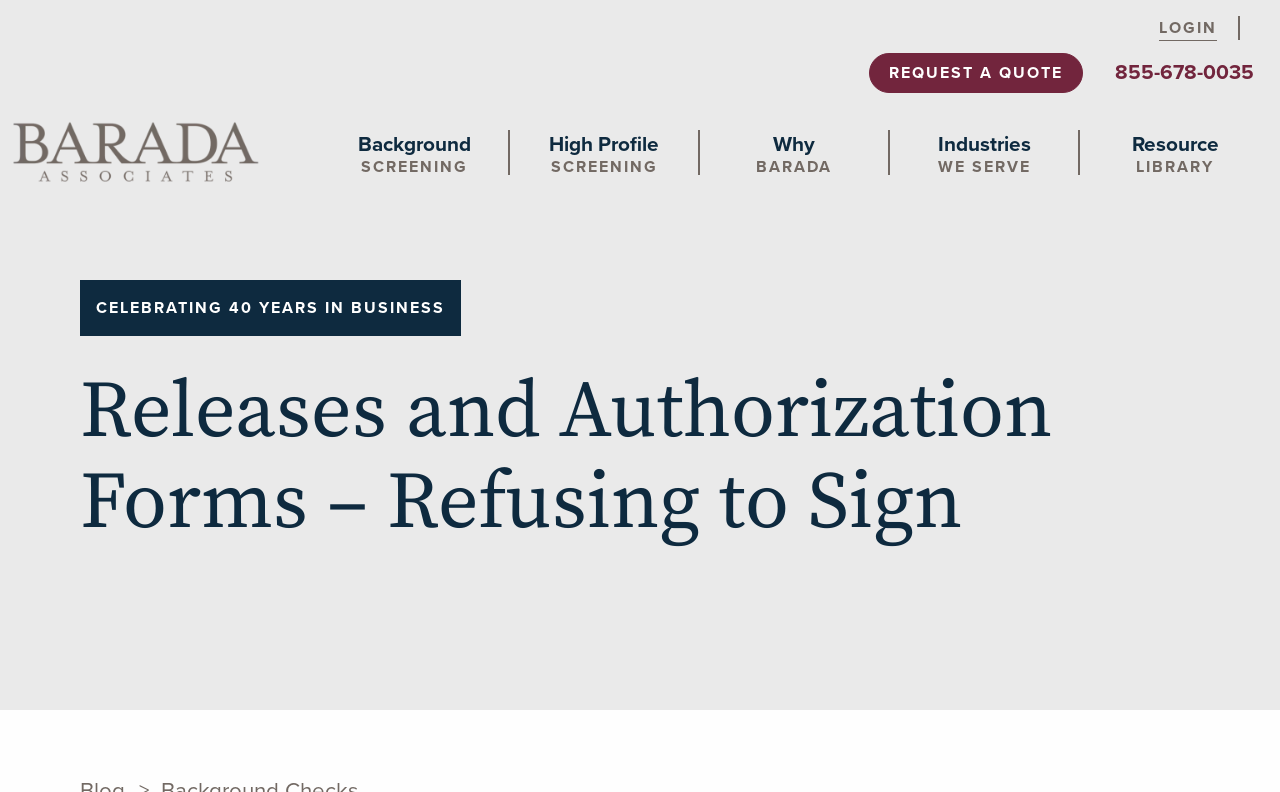Based on the description "IndustriesWe Serve", find the bounding box of the specified UI element.

[0.695, 0.164, 0.842, 0.221]